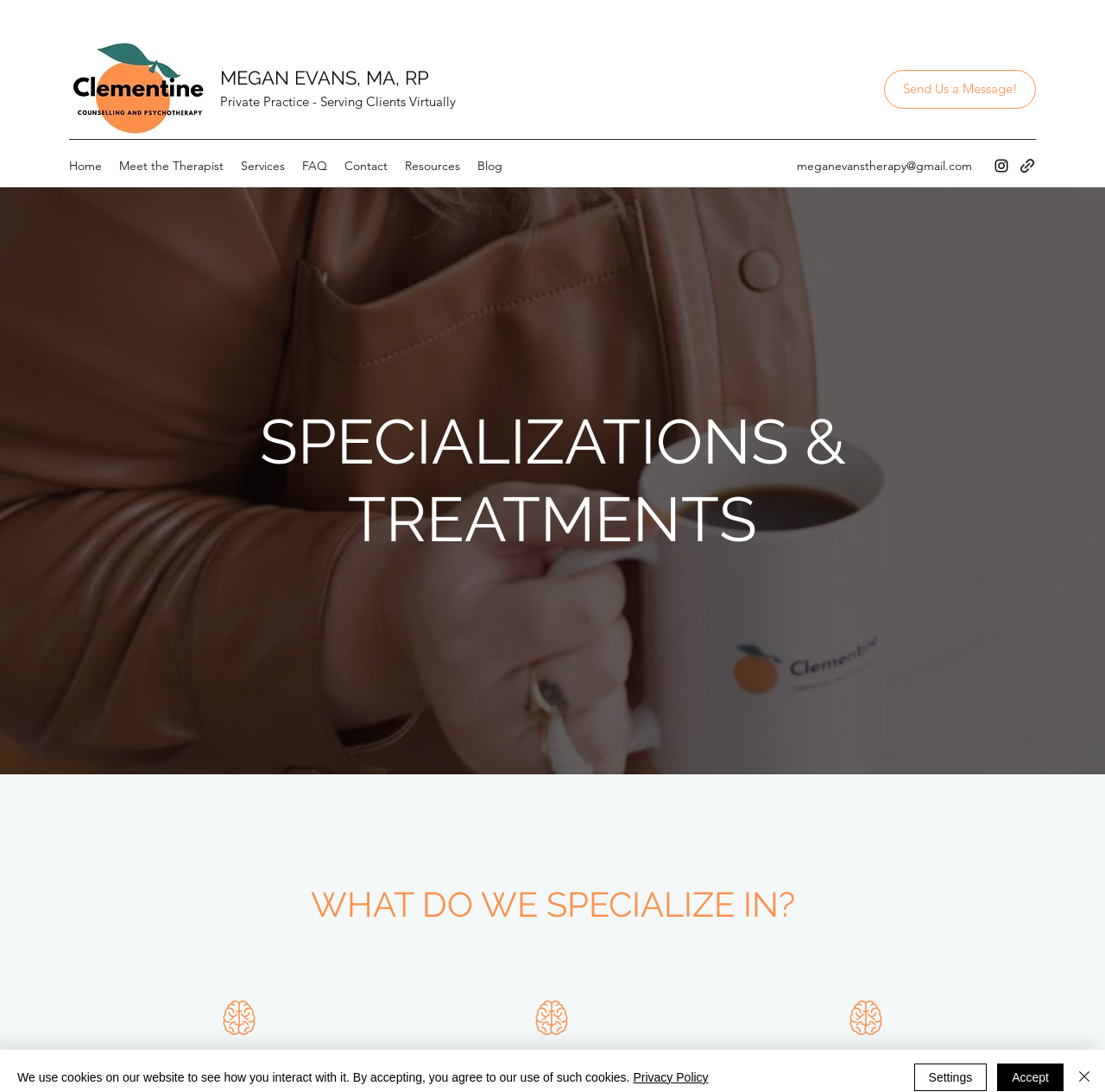Answer the following query concisely with a single word or phrase:
What social media platform is linked on the webpage?

Instagram